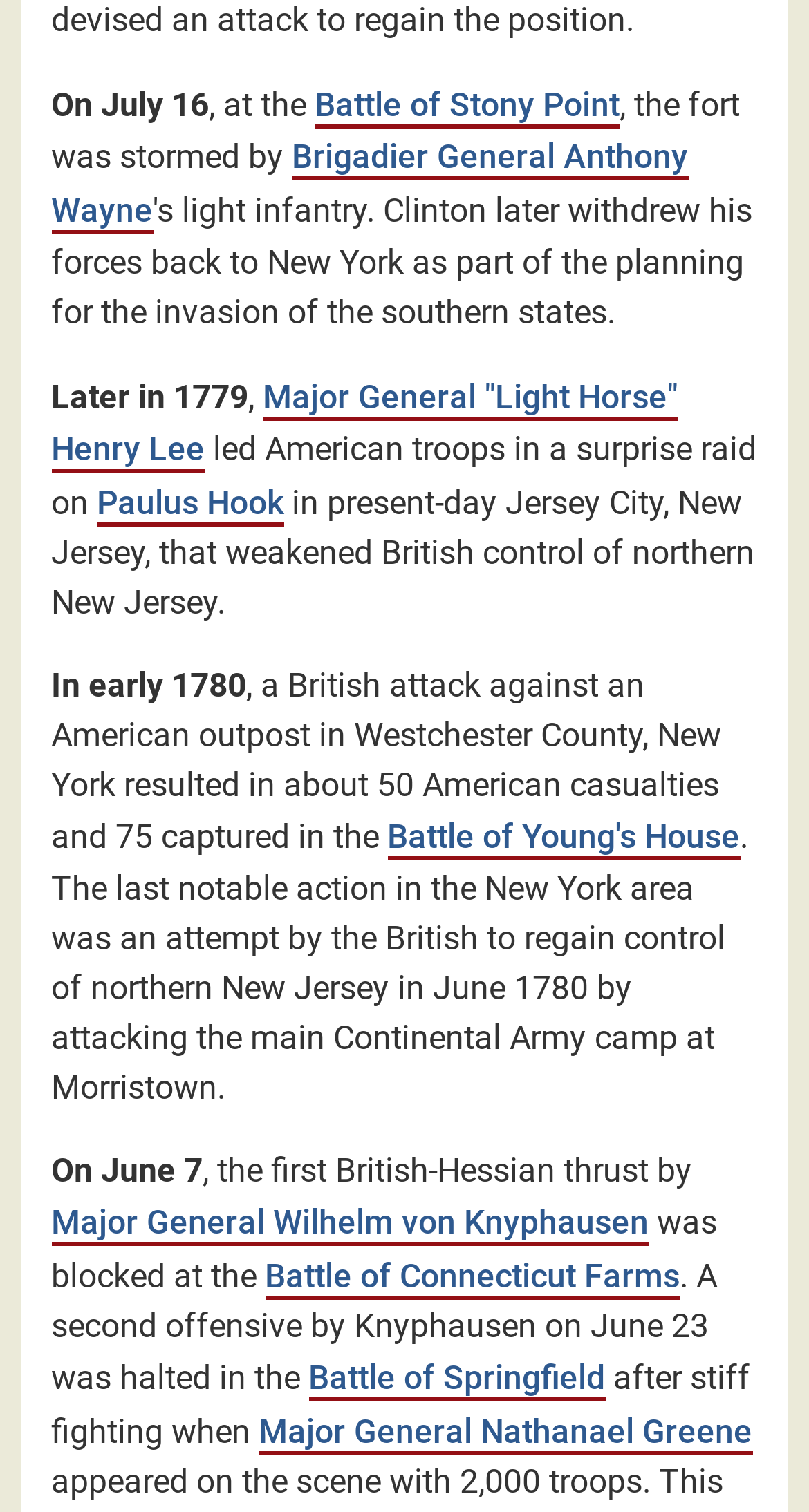Determine the bounding box coordinates of the clickable region to follow the instruction: "Click on the link to read about Major General Nathanael Greene".

[0.32, 0.933, 0.93, 0.962]